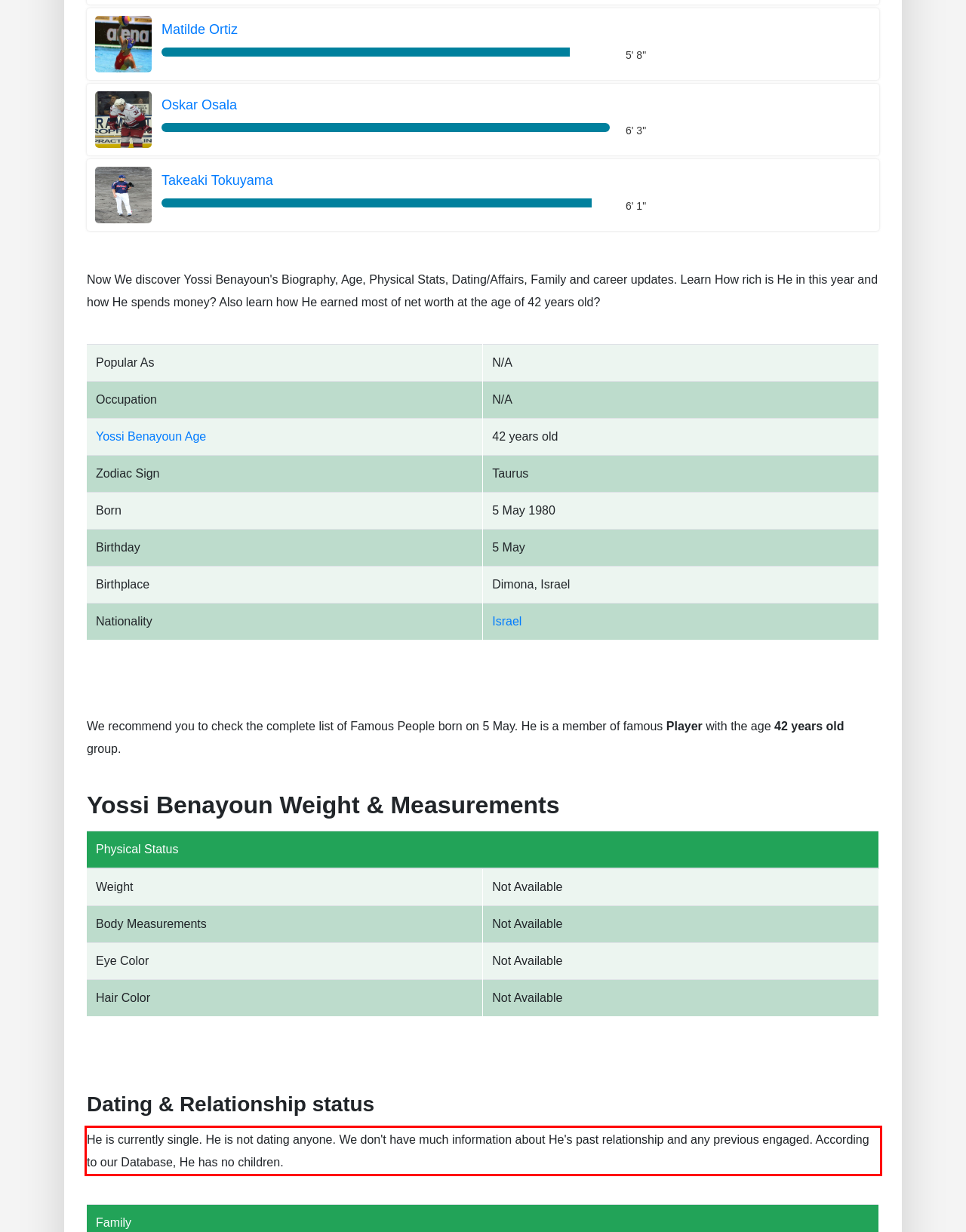You are given a screenshot with a red rectangle. Identify and extract the text within this red bounding box using OCR.

He is currently single. He is not dating anyone. We don't have much information about He's past relationship and any previous engaged. According to our Database, He has no children.